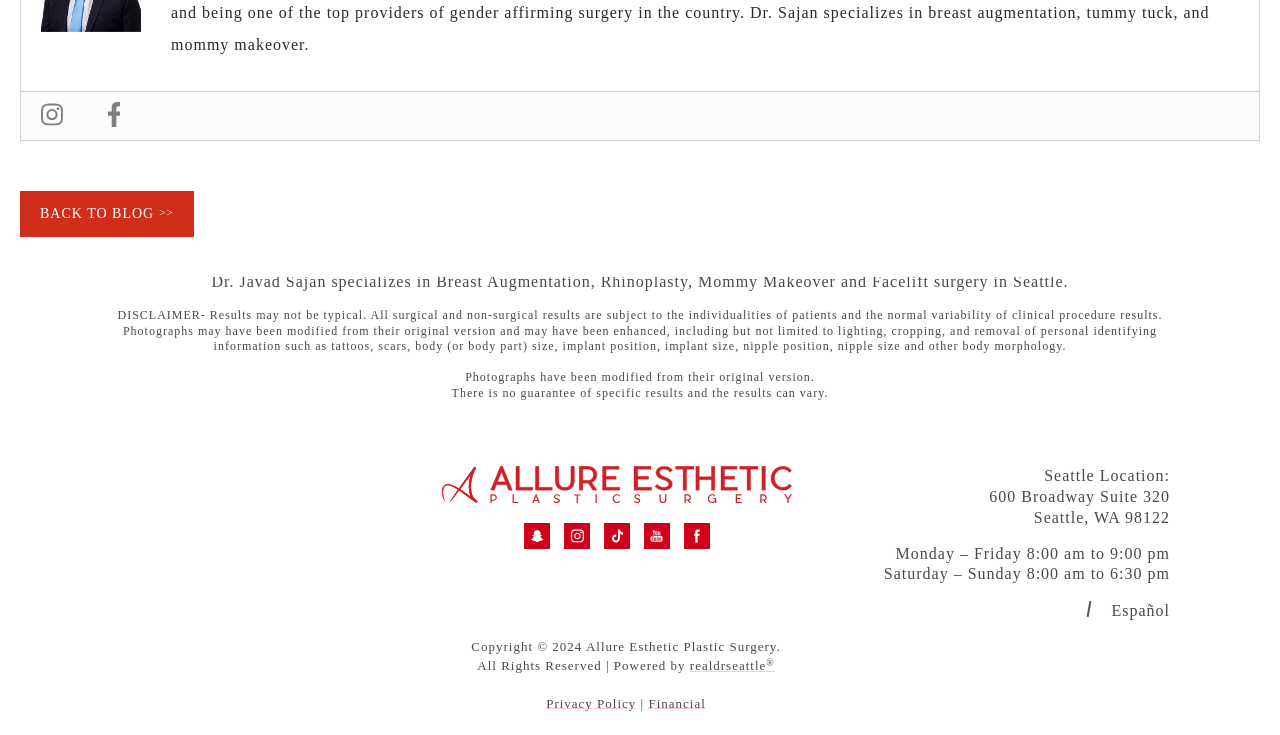Determine the bounding box coordinates of the area to click in order to meet this instruction: "Go to the 'realdrseattle®' website".

[0.539, 0.896, 0.605, 0.916]